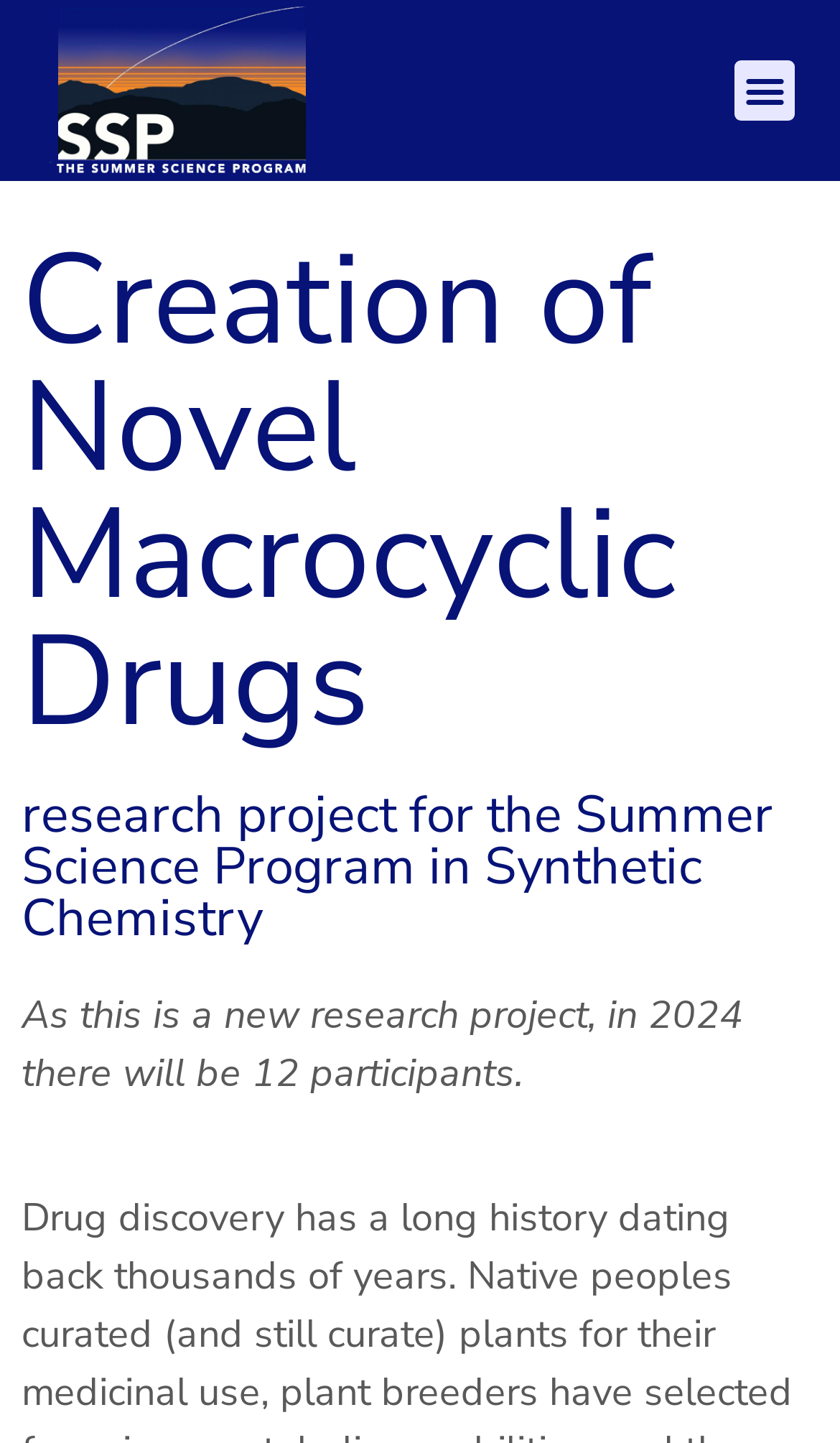Identify and provide the text of the main header on the webpage.

Creation of Novel Macrocyclic Drugs